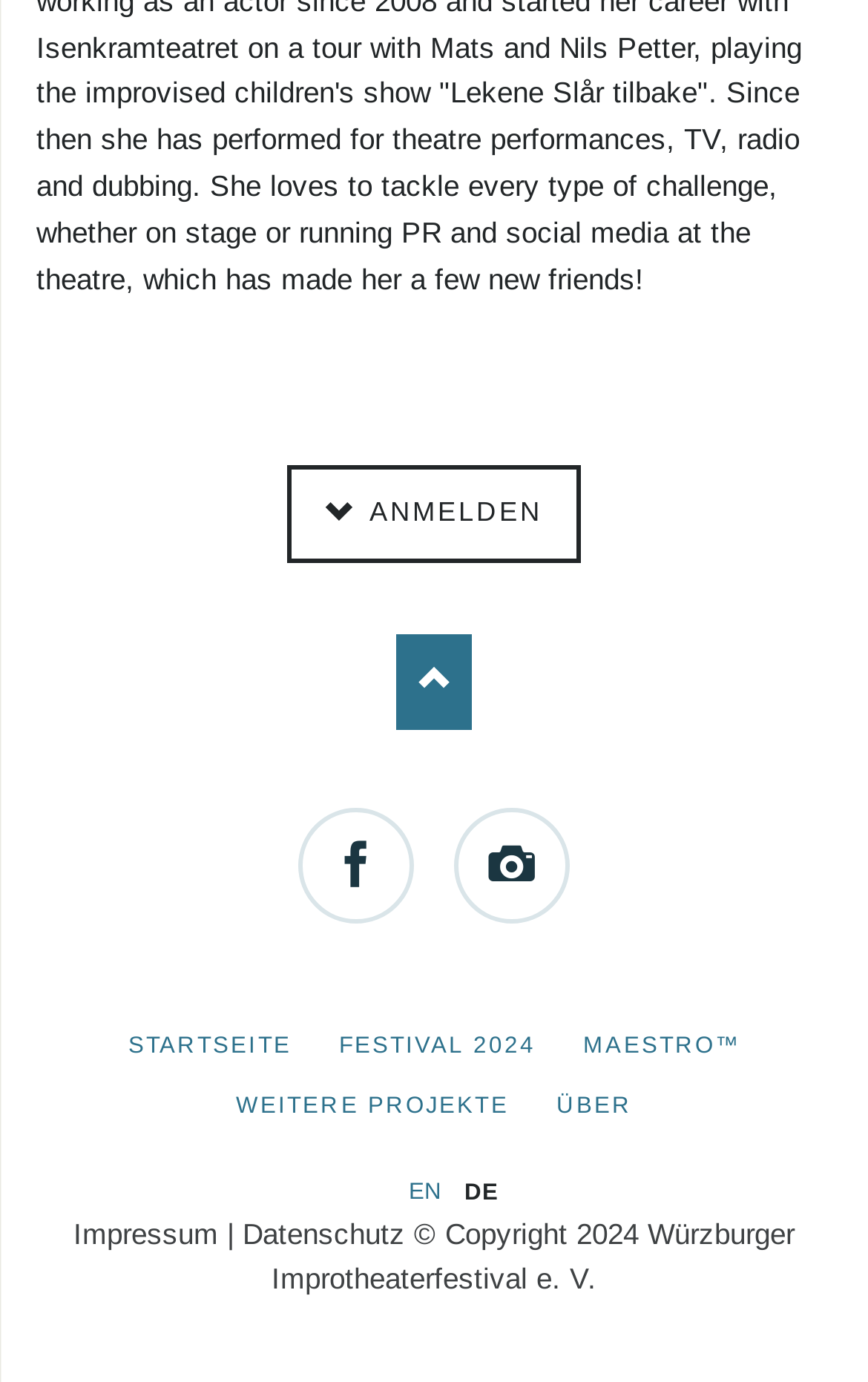Determine the bounding box coordinates of the region to click in order to accomplish the following instruction: "View Impressum". Provide the coordinates as four float numbers between 0 and 1, specifically [left, top, right, bottom].

[0.085, 0.88, 0.251, 0.904]